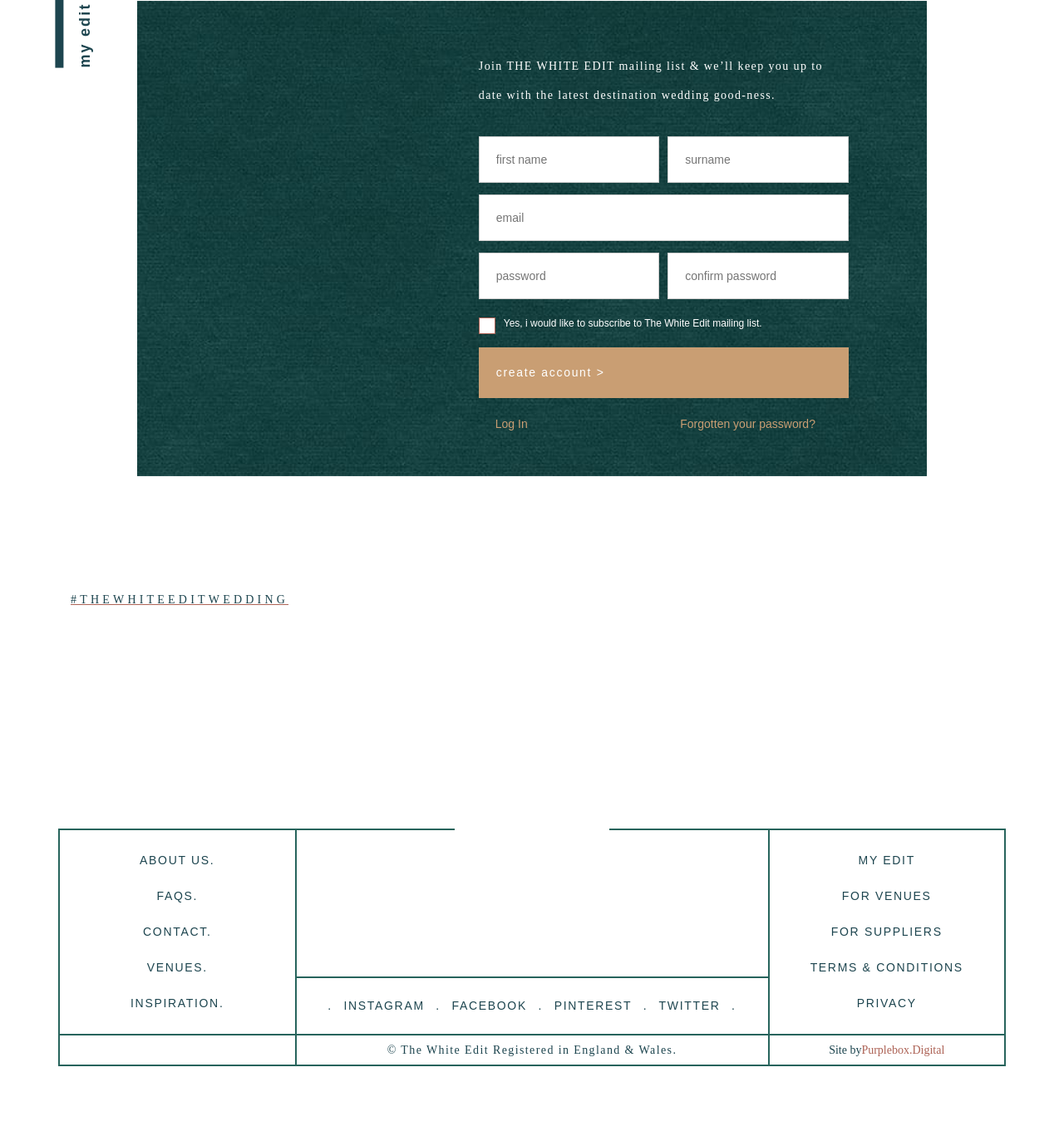Identify the bounding box coordinates of the clickable region to carry out the given instruction: "Read the ultimate wedding guide".

[0.802, 0.562, 0.934, 0.63]